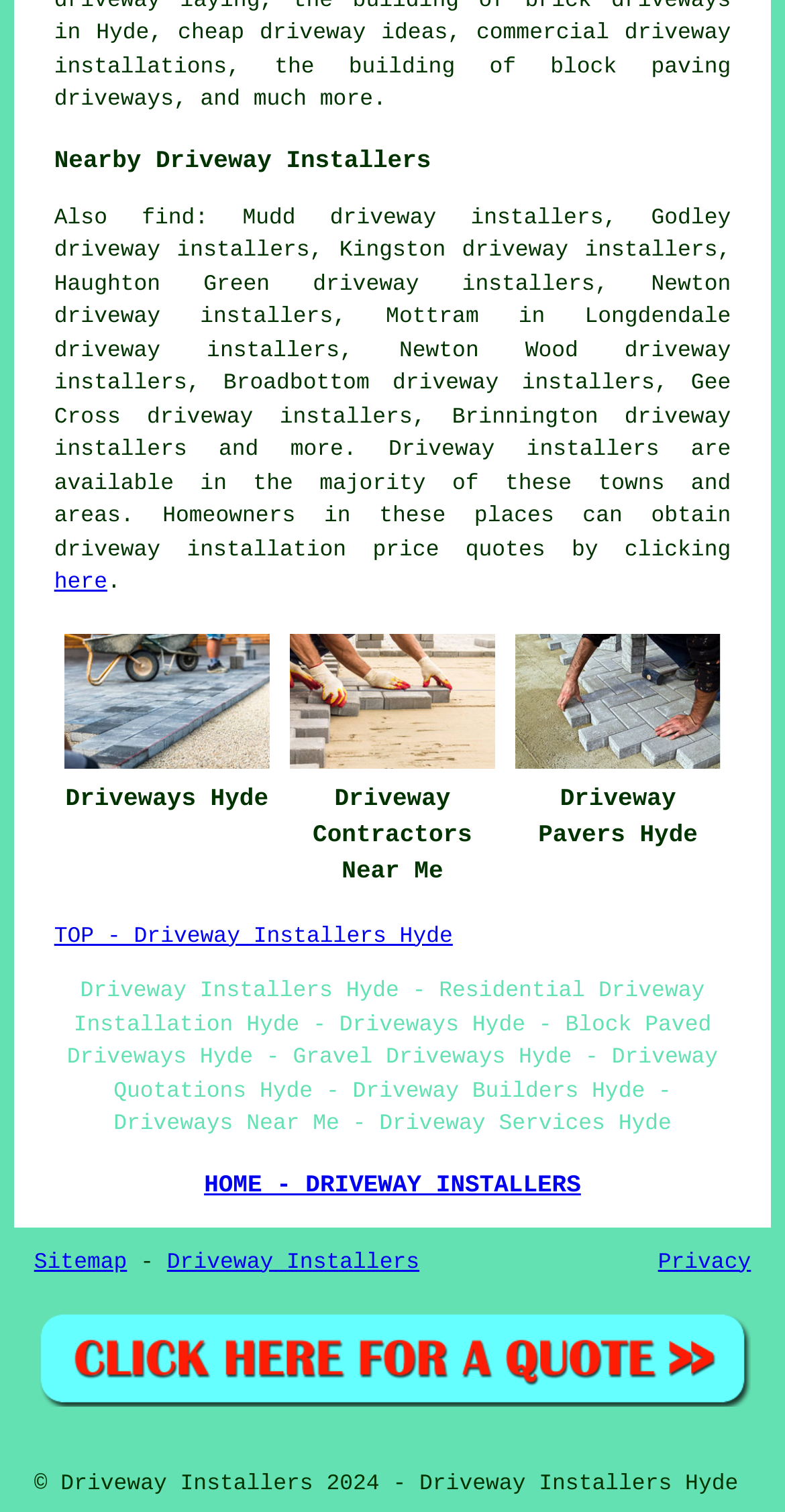Determine the bounding box coordinates of the region to click in order to accomplish the following instruction: "click on 'here'". Provide the coordinates as four float numbers between 0 and 1, specifically [left, top, right, bottom].

[0.069, 0.378, 0.137, 0.394]